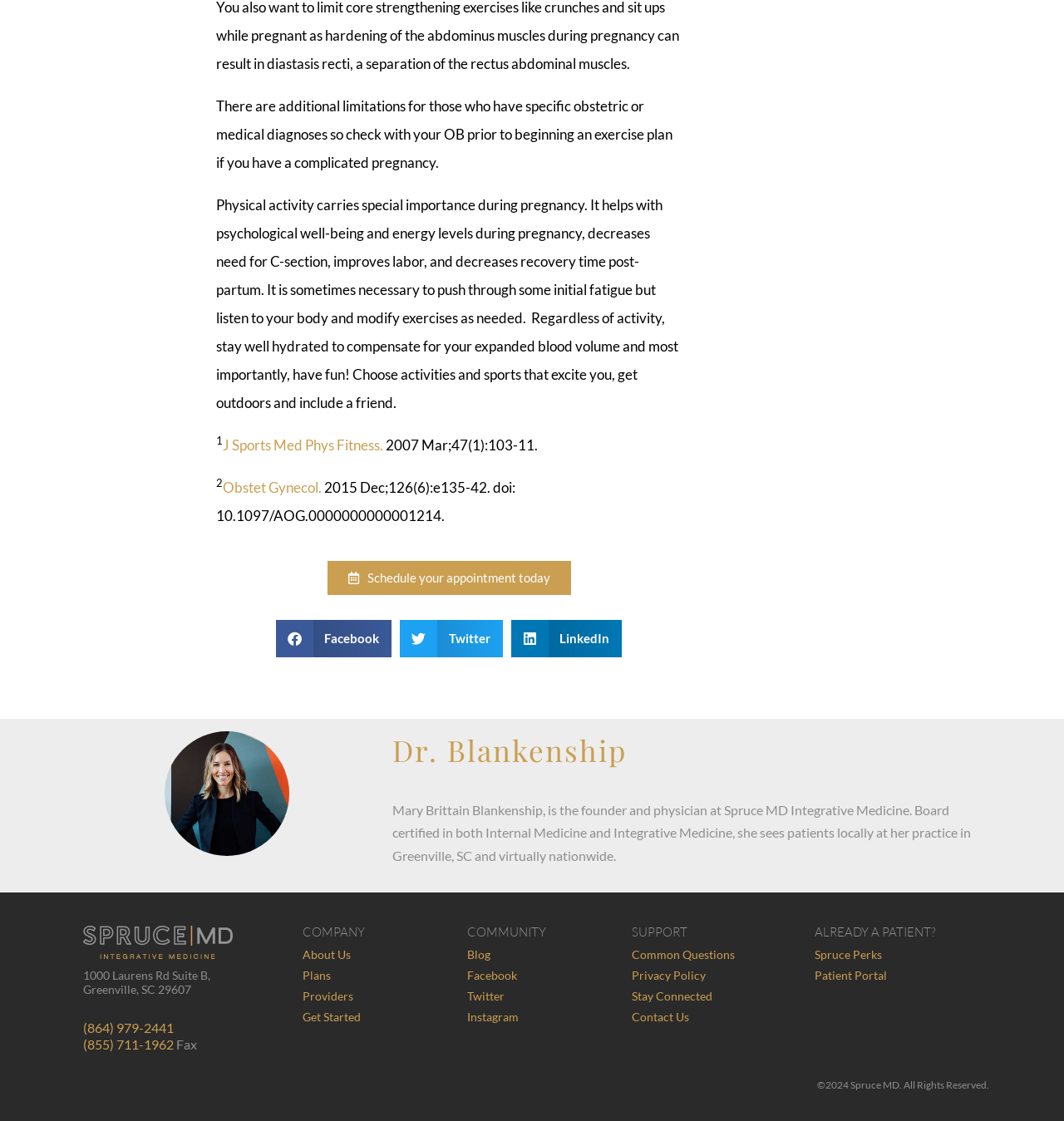Give a one-word or short phrase answer to the question: 
What is the address of Spruce MD Integrative Medicine?

1000 Laurens Rd Suite B, Greenville, SC 29607